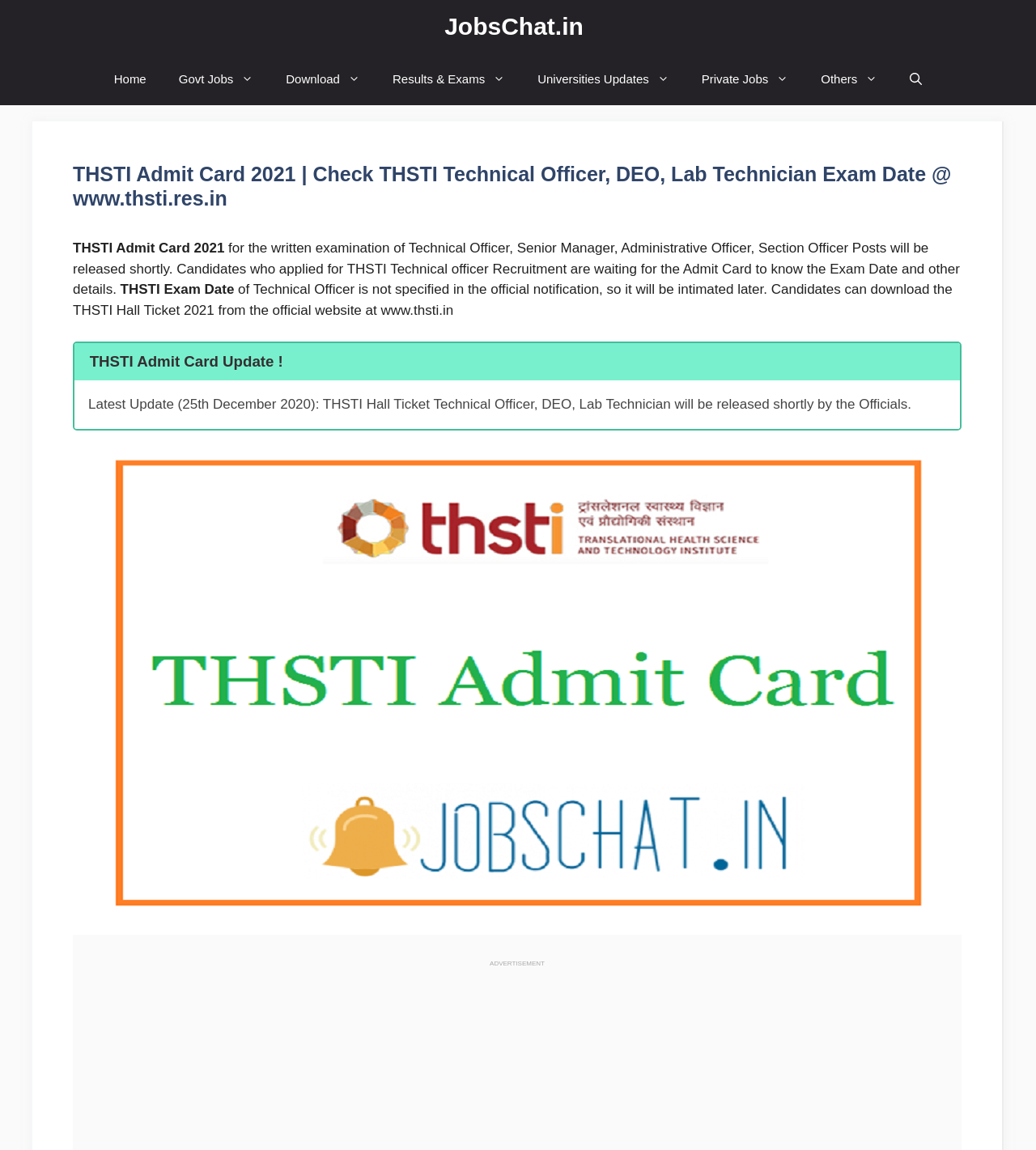Provide a brief response in the form of a single word or phrase:
What is the current status of the THSTI Hall Ticket?

Will be released shortly